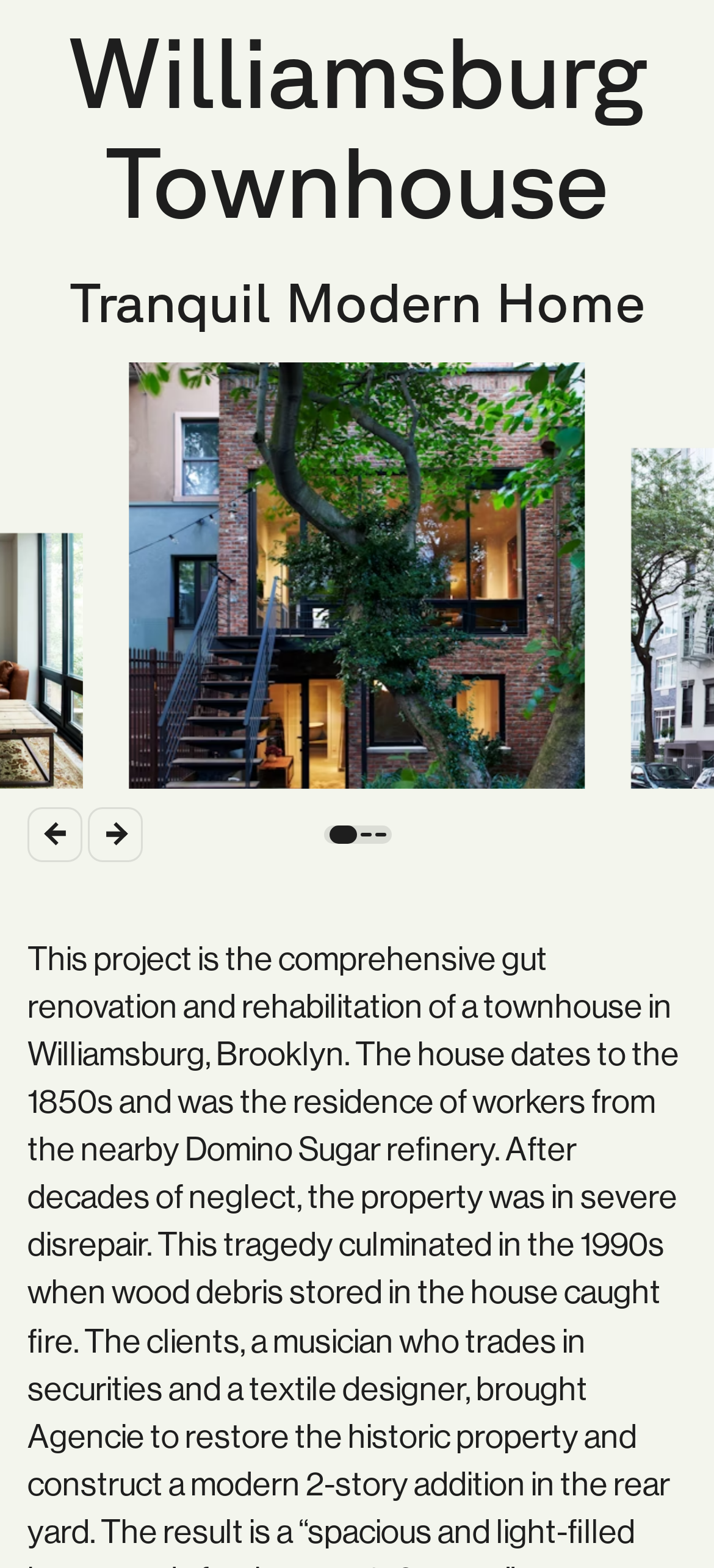Bounding box coordinates should be in the format (top-left x, top-left y, bottom-right x, bottom-right y) and all values should be floating point numbers between 0 and 1. Determine the bounding box coordinate for the UI element described as: aria-label="Open Search Bar"

None